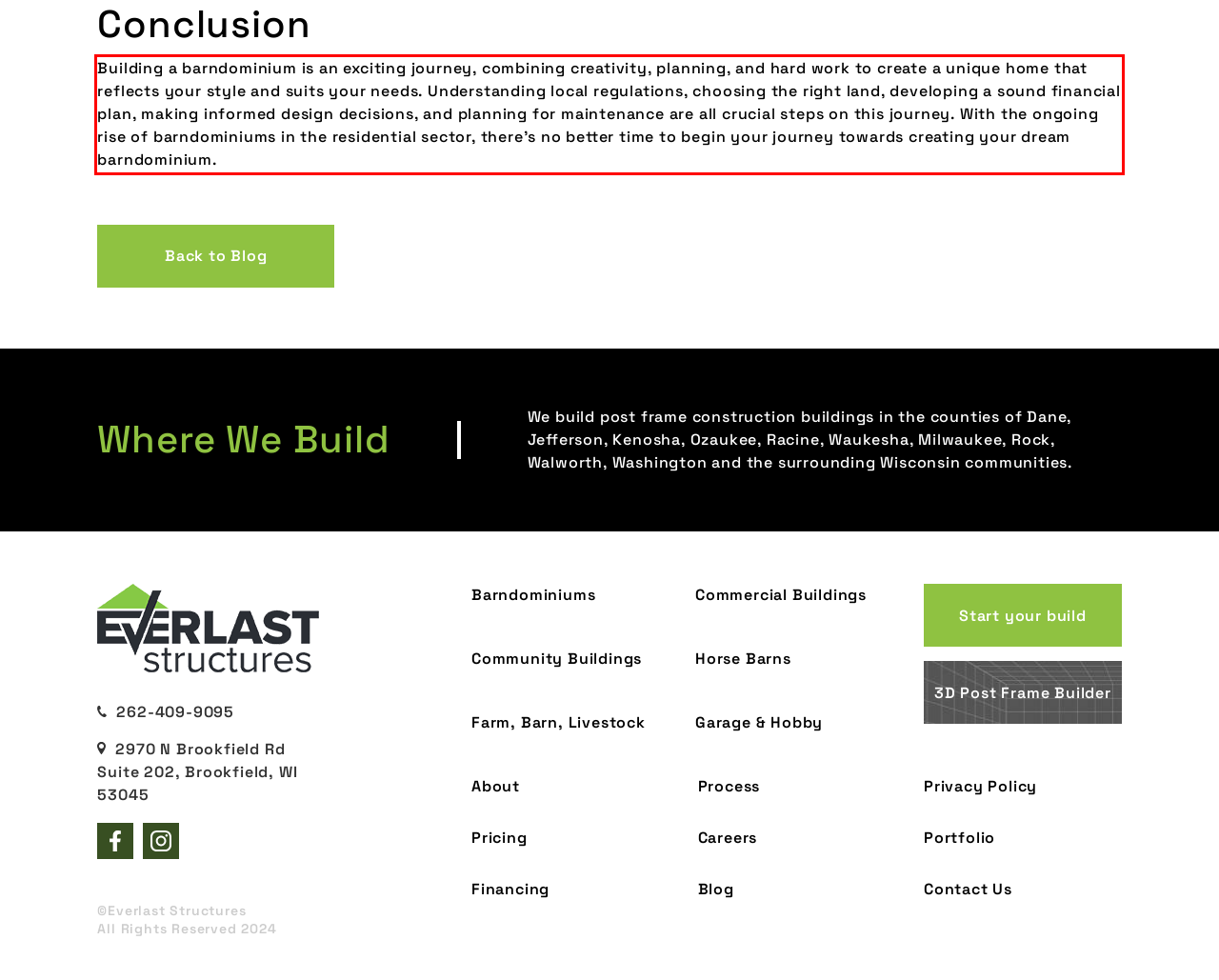You are provided with a screenshot of a webpage that includes a UI element enclosed in a red rectangle. Extract the text content inside this red rectangle.

Building a barndominium is an exciting journey, combining creativity, planning, and hard work to create a unique home that reflects your style and suits your needs. Understanding local regulations, choosing the right land, developing a sound financial plan, making informed design decisions, and planning for maintenance are all crucial steps on this journey. With the ongoing rise of barndominiums in the residential sector, there’s no better time to begin your journey towards creating your dream barndominium.